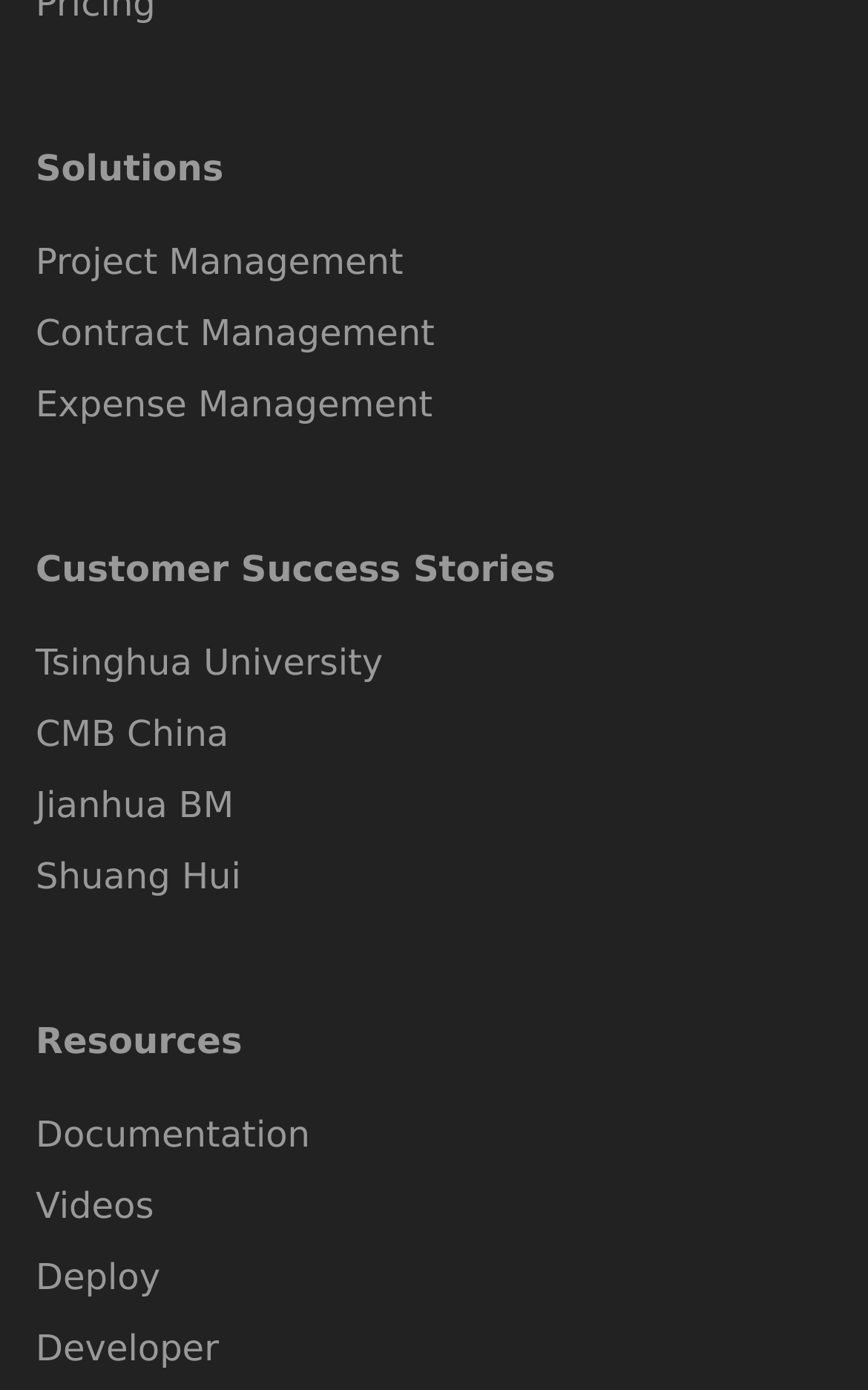Using the given description, provide the bounding box coordinates formatted as (top-left x, top-left y, bottom-right x, bottom-right y), with all values being floating point numbers between 0 and 1. Description: alt="Logo"

None